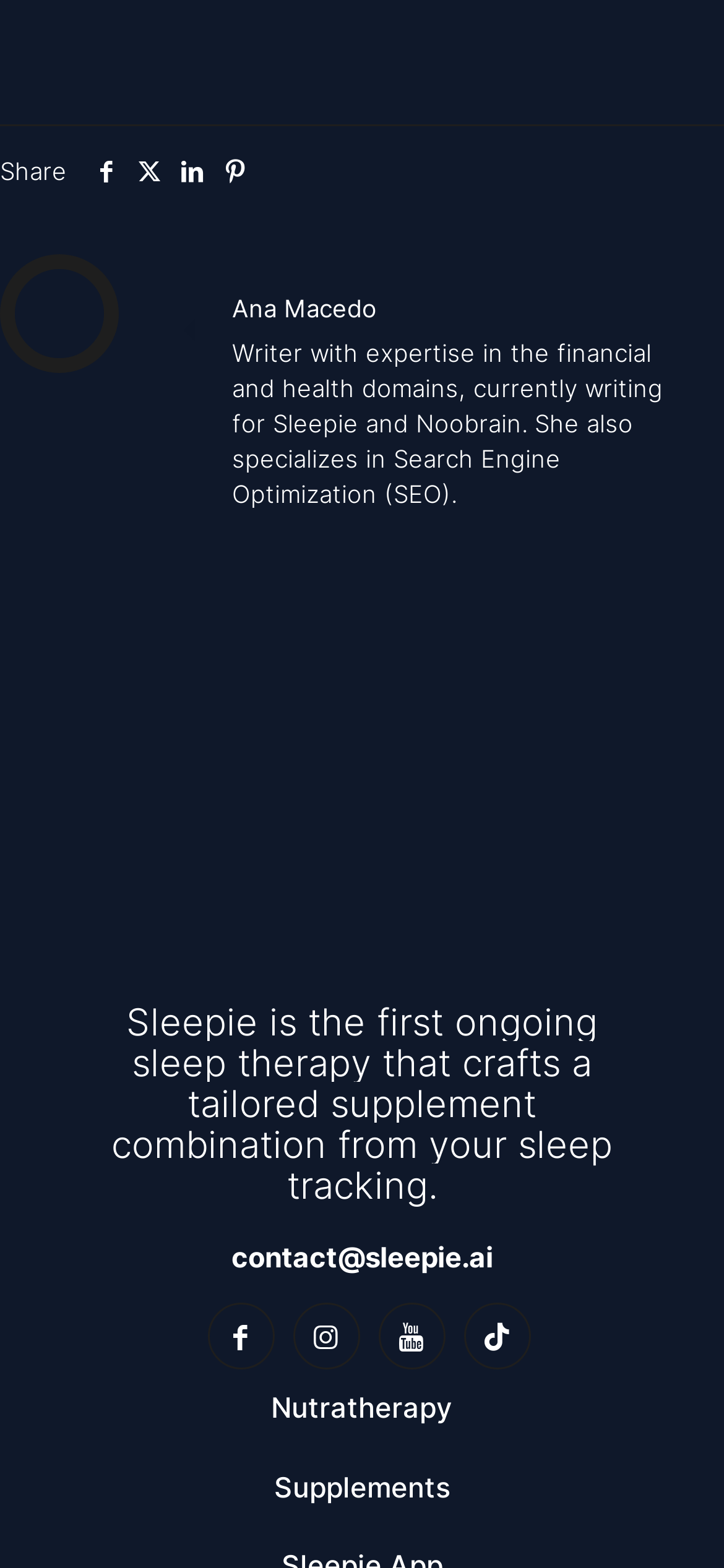Kindly determine the bounding box coordinates for the clickable area to achieve the given instruction: "View Ana Macedo's profile".

[0.321, 0.187, 0.521, 0.206]